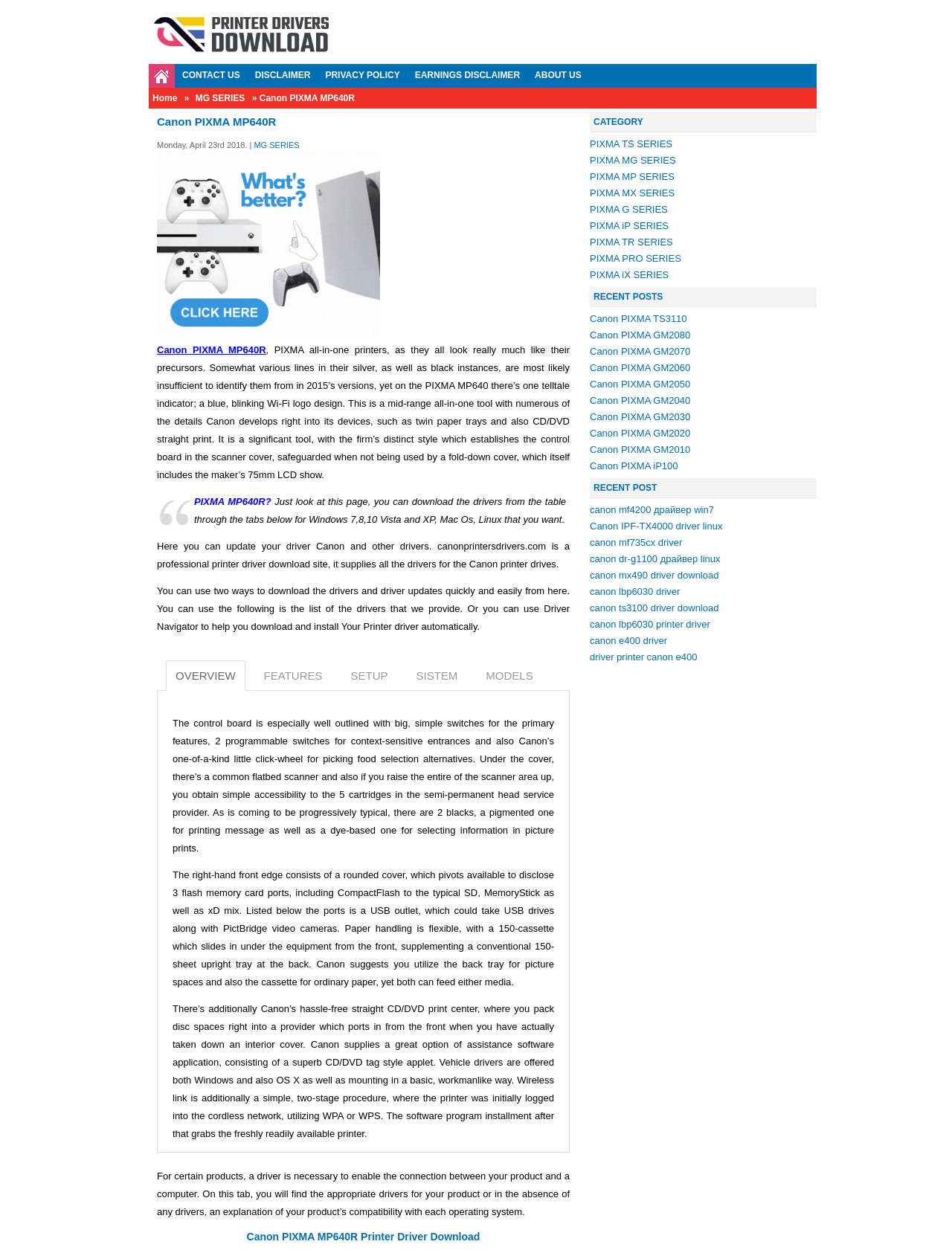Please give the bounding box coordinates of the area that should be clicked to fulfill the following instruction: "Click on Canon Printers Drivers". The coordinates should be in the format of four float numbers from 0 to 1, i.e., [left, top, right, bottom].

[0.156, 0.041, 0.352, 0.05]